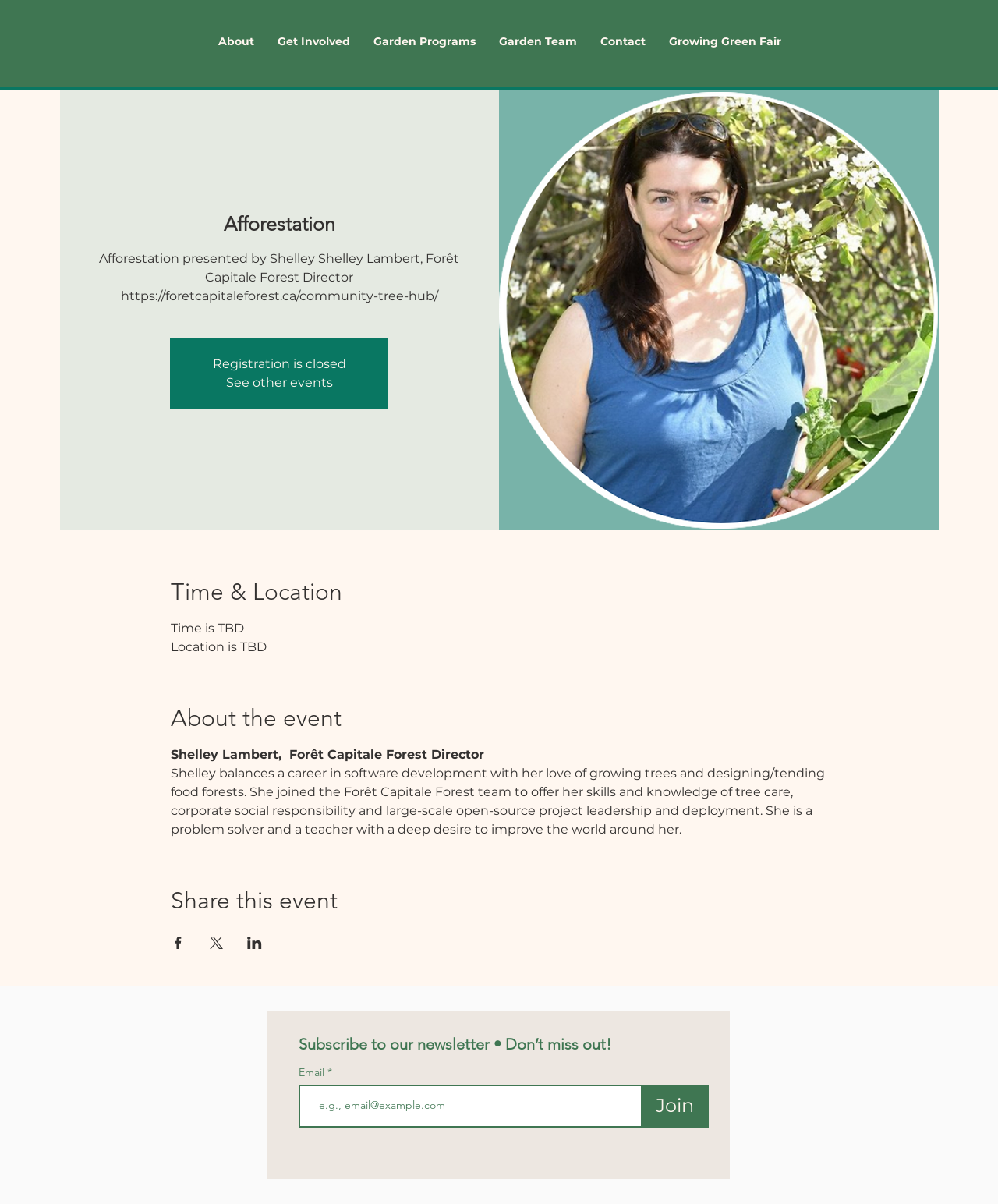Who is the presenter of the Afforestation event? Look at the image and give a one-word or short phrase answer.

Shelley Lambert